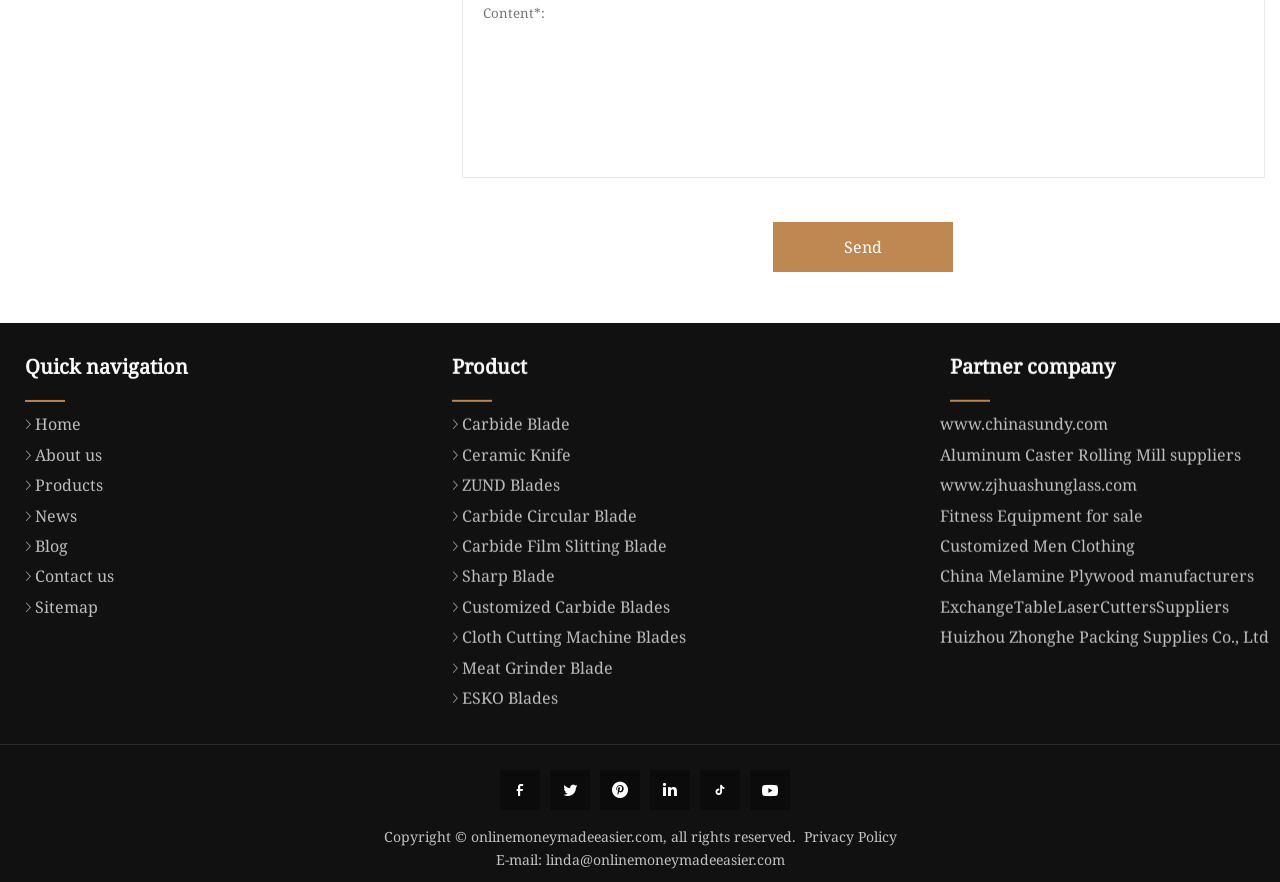Based on the image, please respond to the question with as much detail as possible:
How many social media links are there?

I counted the number of social media links, which are , , , , and . There are 5 links in total.